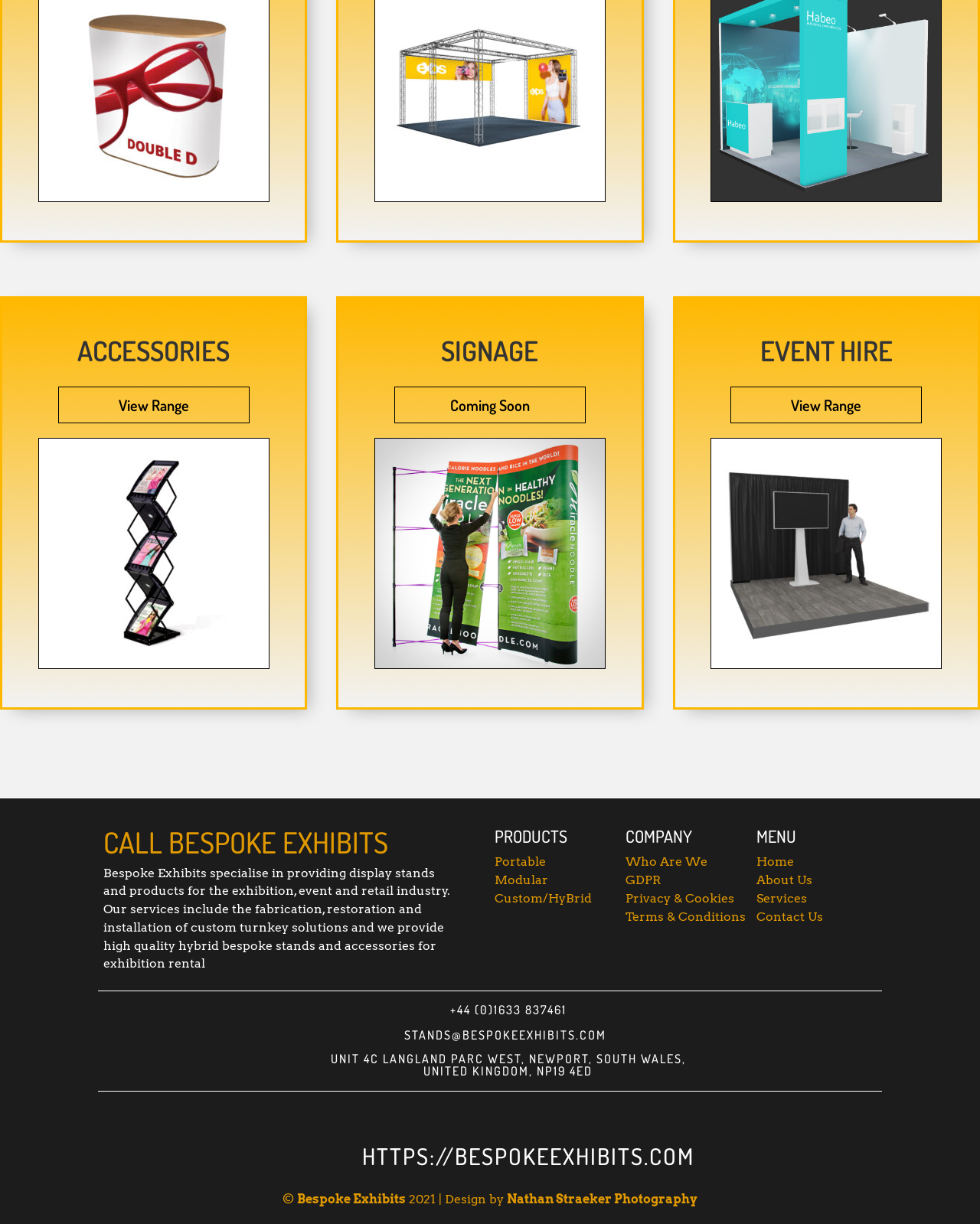Please provide a detailed answer to the question below by examining the image:
What is the website URL of Bespoke Exhibits?

The website URL is listed in a heading element with the text 'HTTPS://BESPOKEEXHIBITS.COM', which is located in a LayoutTable element.